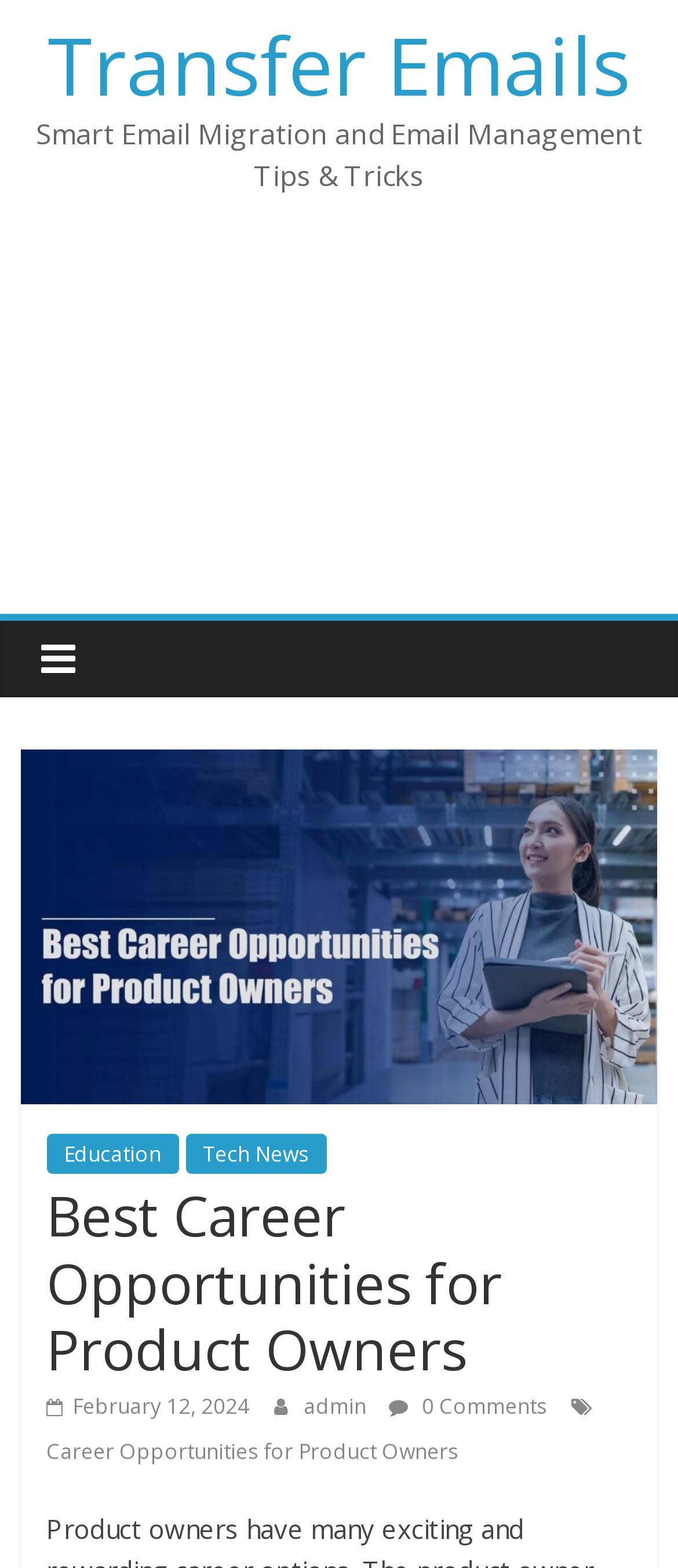Find the bounding box coordinates of the element you need to click on to perform this action: 'Check the 'Tech News' section'. The coordinates should be represented by four float values between 0 and 1, in the format [left, top, right, bottom].

[0.274, 0.723, 0.481, 0.748]